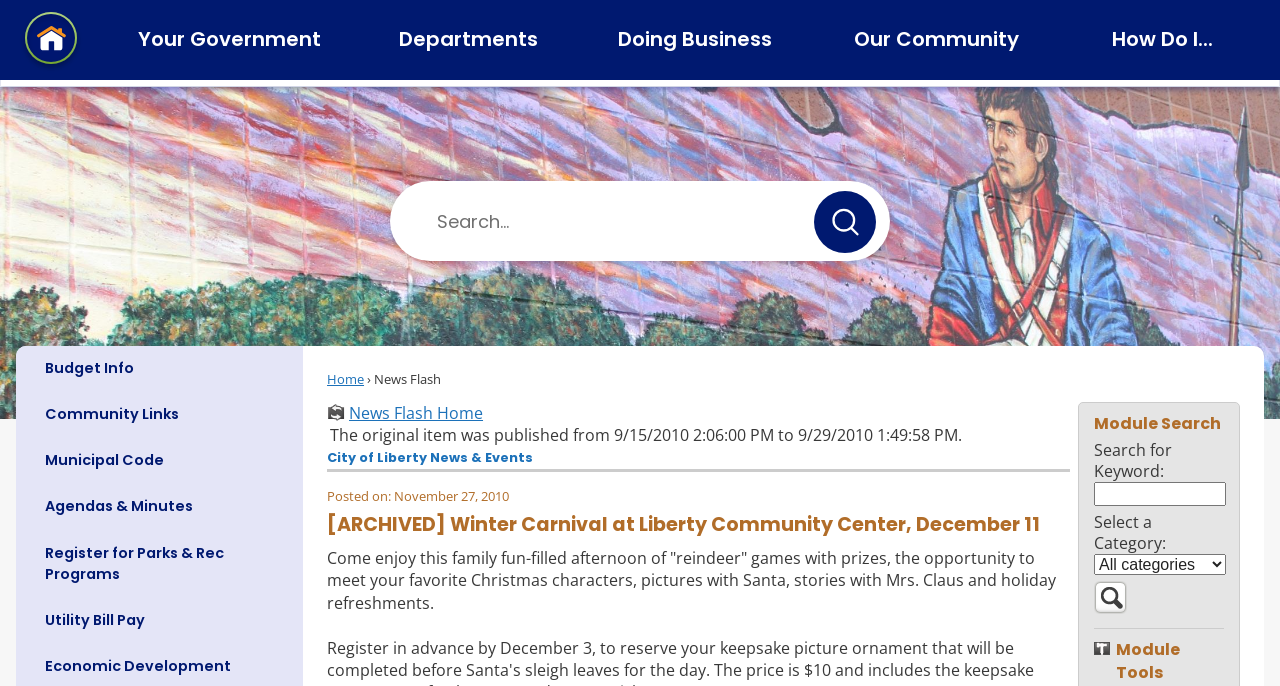Please provide a one-word or short phrase answer to the question:
What can be searched on this webpage?

Keyword or Category